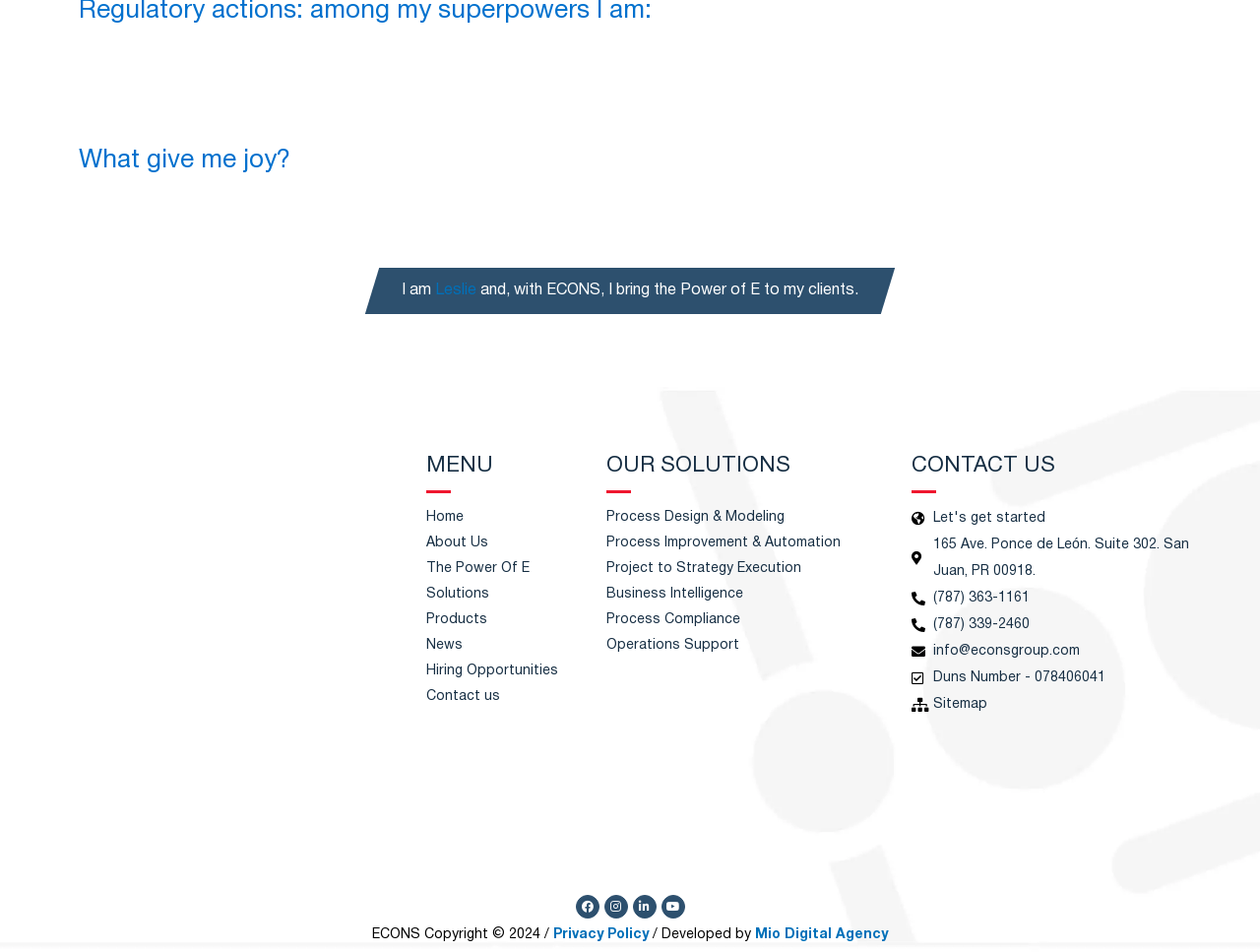Ascertain the bounding box coordinates for the UI element detailed here: "Get VIP Membership". The coordinates should be provided as [left, top, right, bottom] with each value being a float between 0 and 1.

None